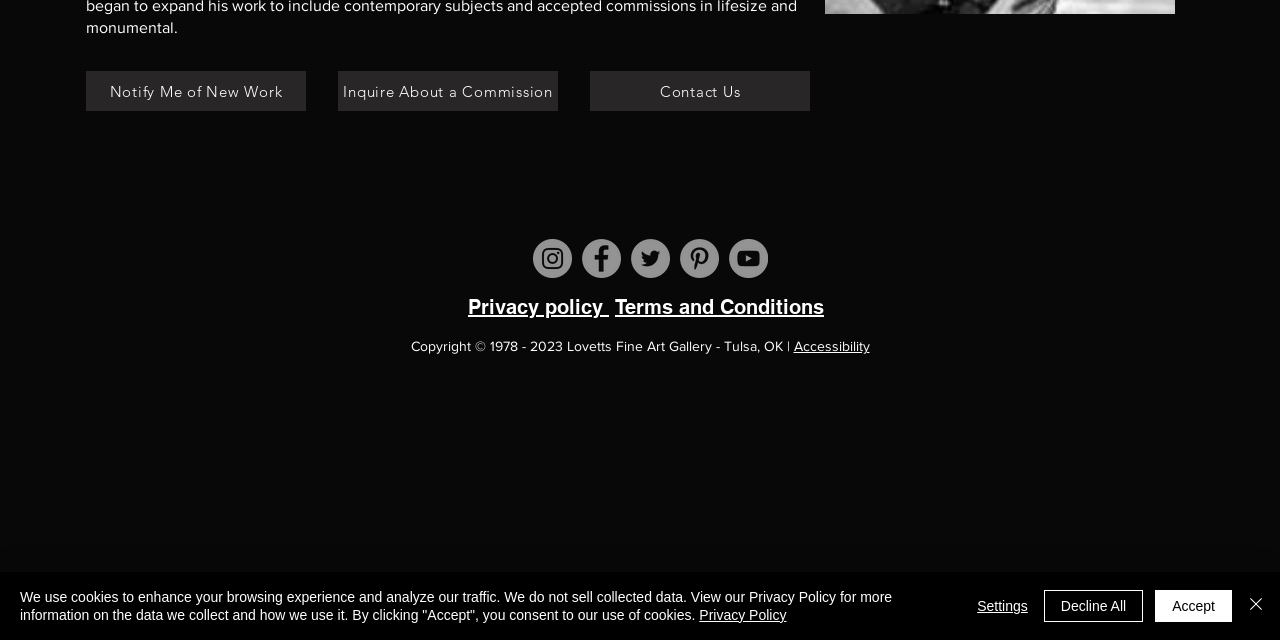Find the bounding box of the UI element described as follows: "Notify Me of New Work".

[0.067, 0.111, 0.239, 0.174]